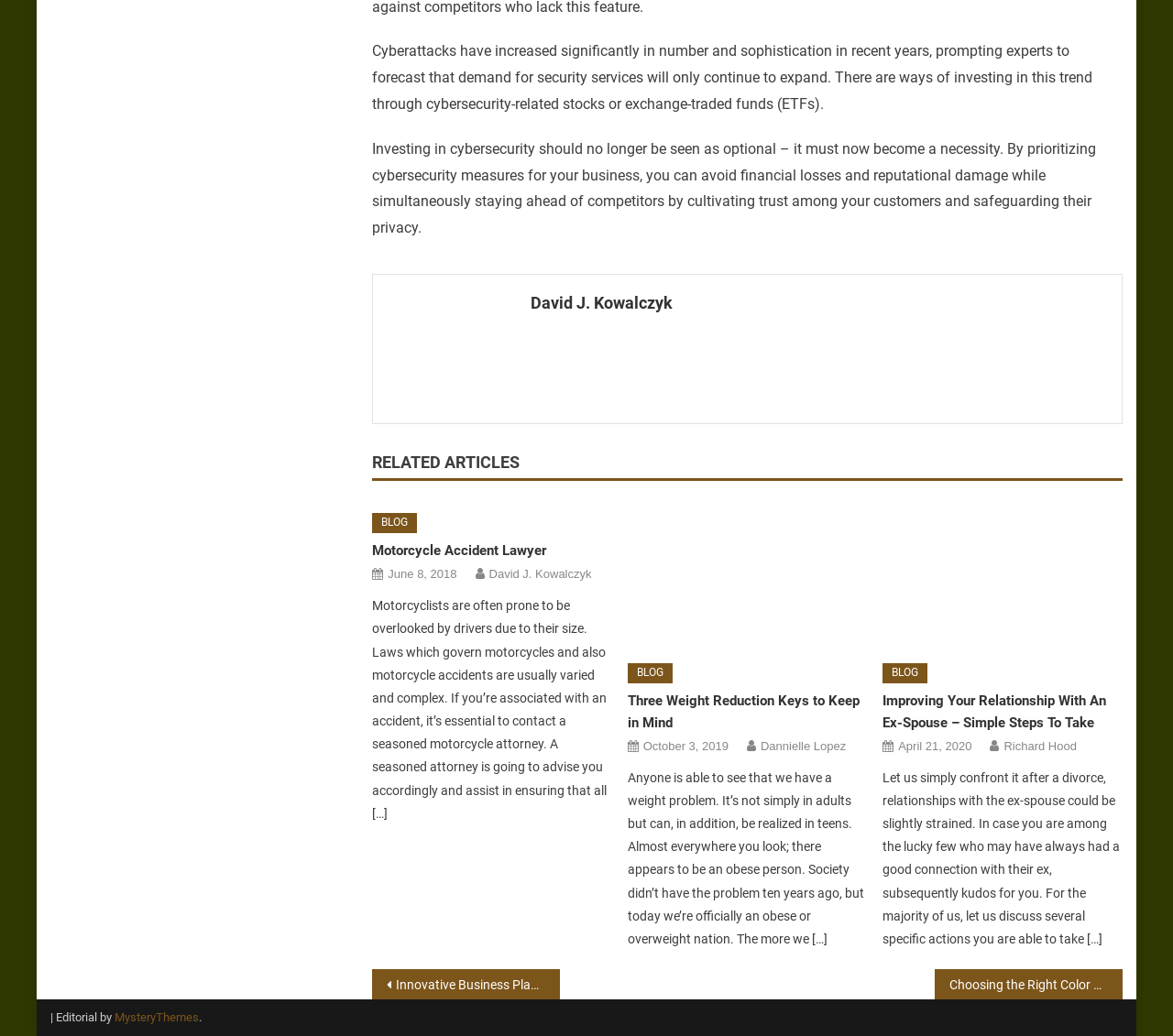Please identify the bounding box coordinates of the region to click in order to complete the task: "Learn about three weight reduction keys". The coordinates must be four float numbers between 0 and 1, specified as [left, top, right, bottom].

[0.535, 0.664, 0.739, 0.706]